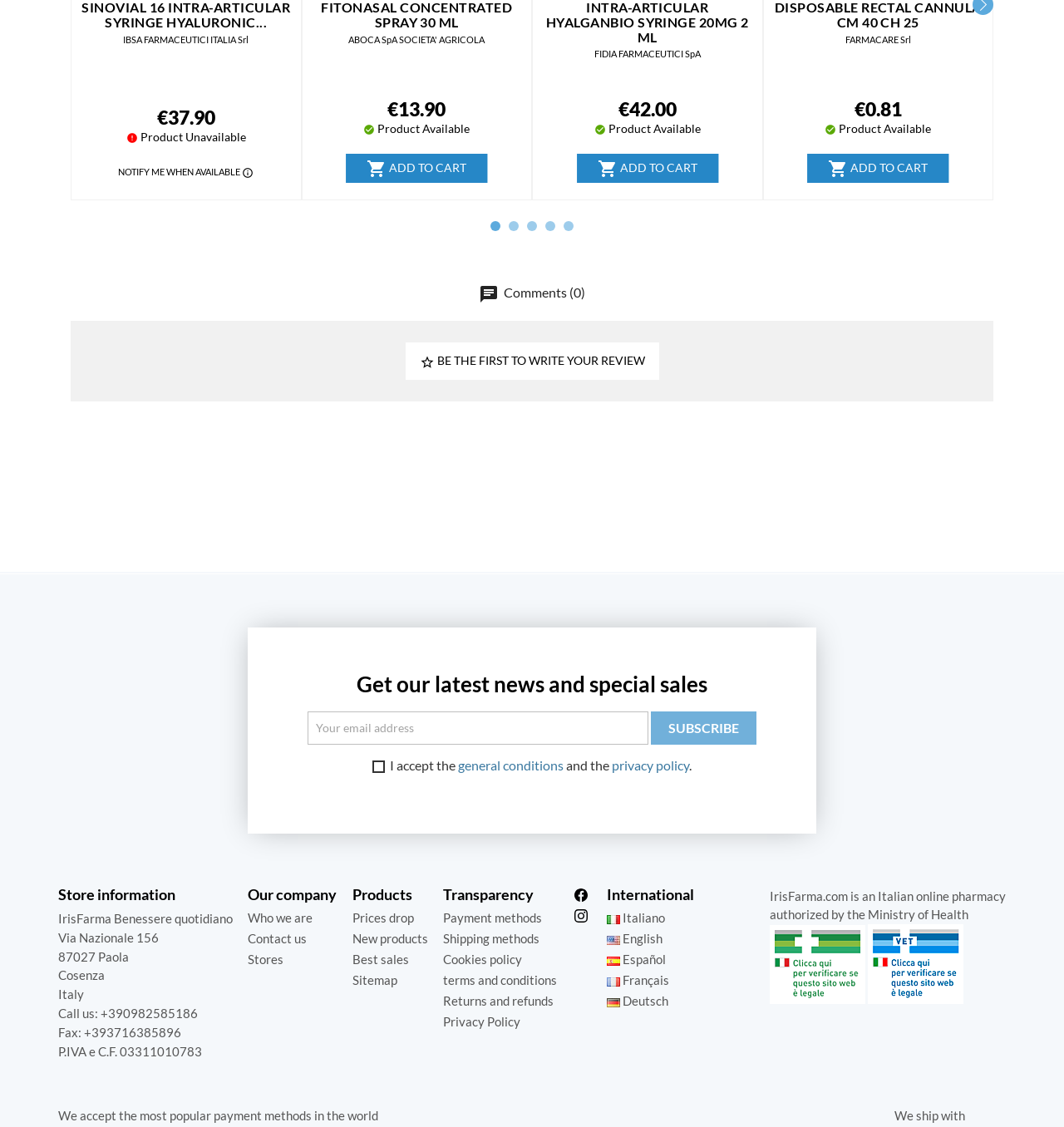Answer the question below in one word or phrase:
How can I get notified when the SINOVIAL 16 INTRA-ARTICULAR SYRINGE HYALURONIC product becomes available?

Notify me when available